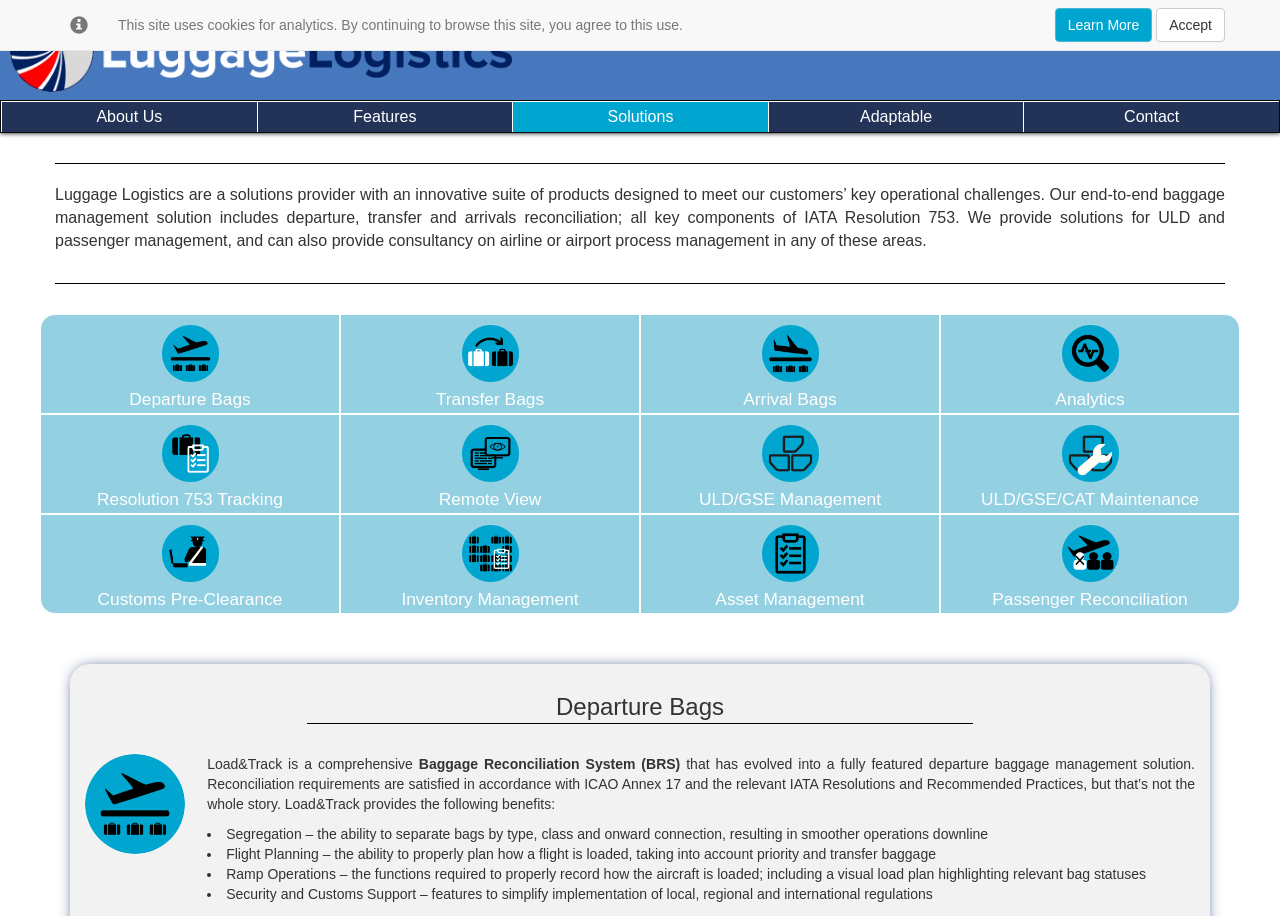What is the company name of this website?
Refer to the screenshot and answer in one word or phrase.

Luggage Logistics